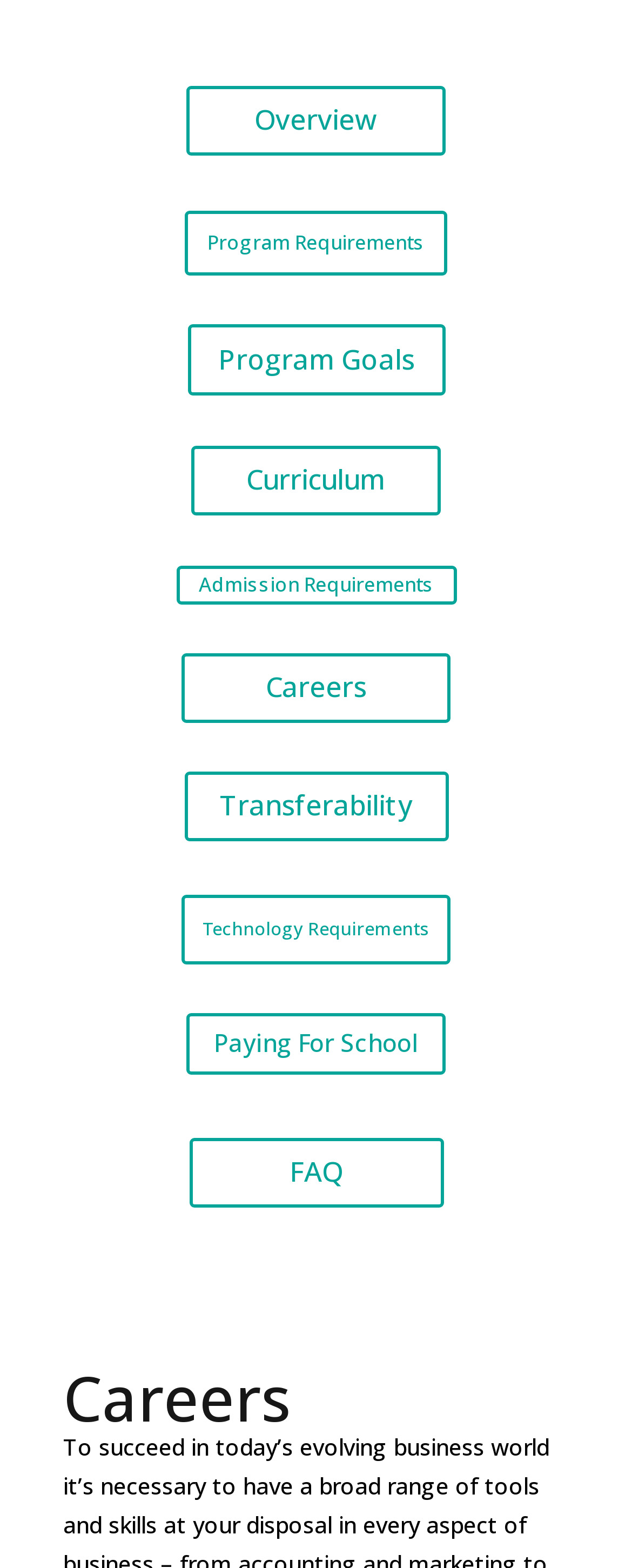How many sections are there in the webpage?
From the details in the image, provide a complete and detailed answer to the question.

I analyzed the webpage and found that there are two main sections: the main menu and the section below it, which is titled 'Careers'. Therefore, there are 2 sections in the webpage.